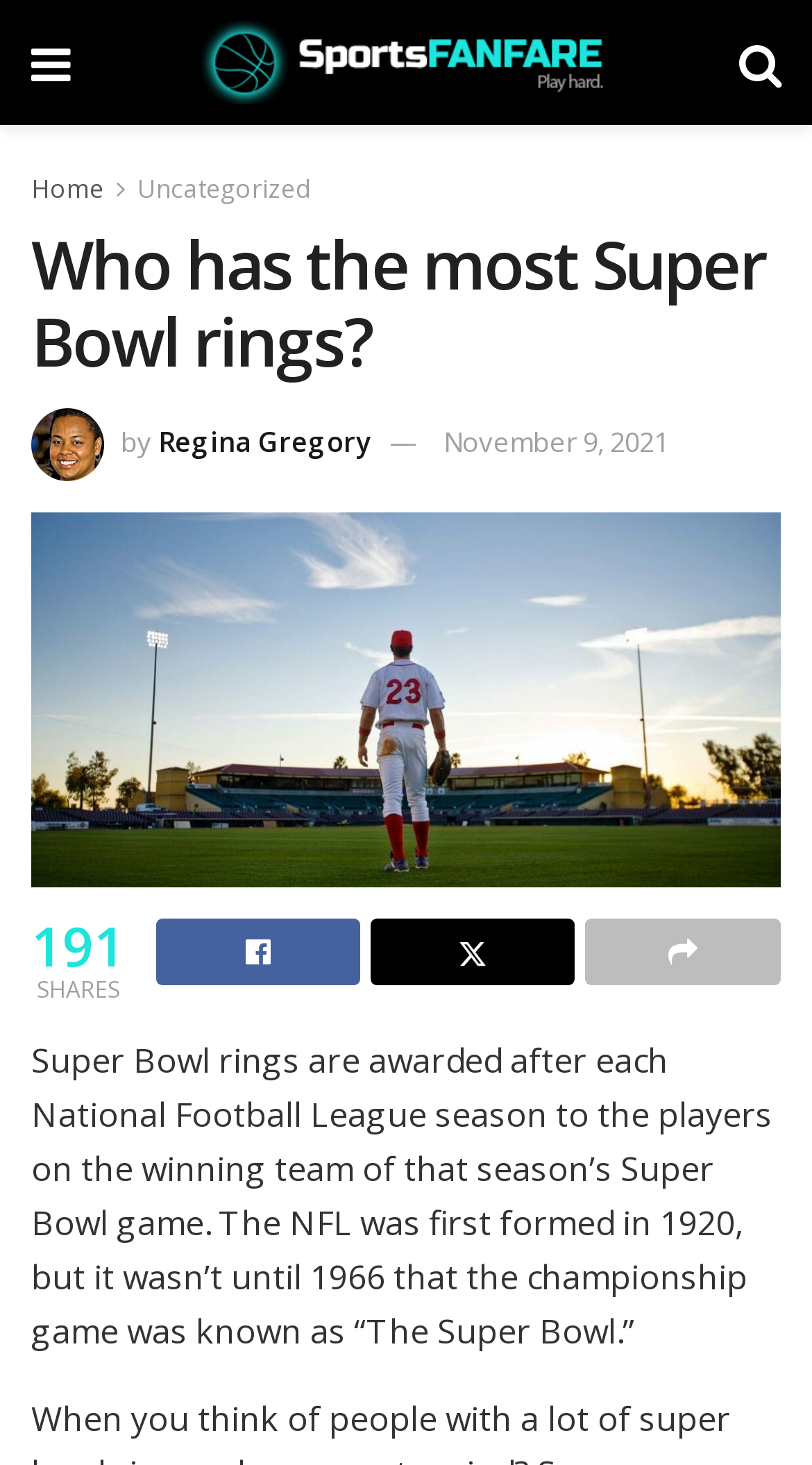What is the name of the website?
Please respond to the question with a detailed and well-explained answer.

I found the name of the website by looking at the top of the page, where it says 'Sports Fanfare' next to the website's logo.